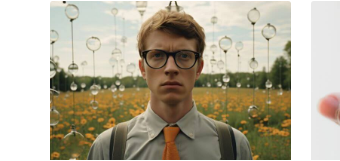Provide a brief response to the question below using a single word or phrase: 
What type of light illuminates the scene?

natural light